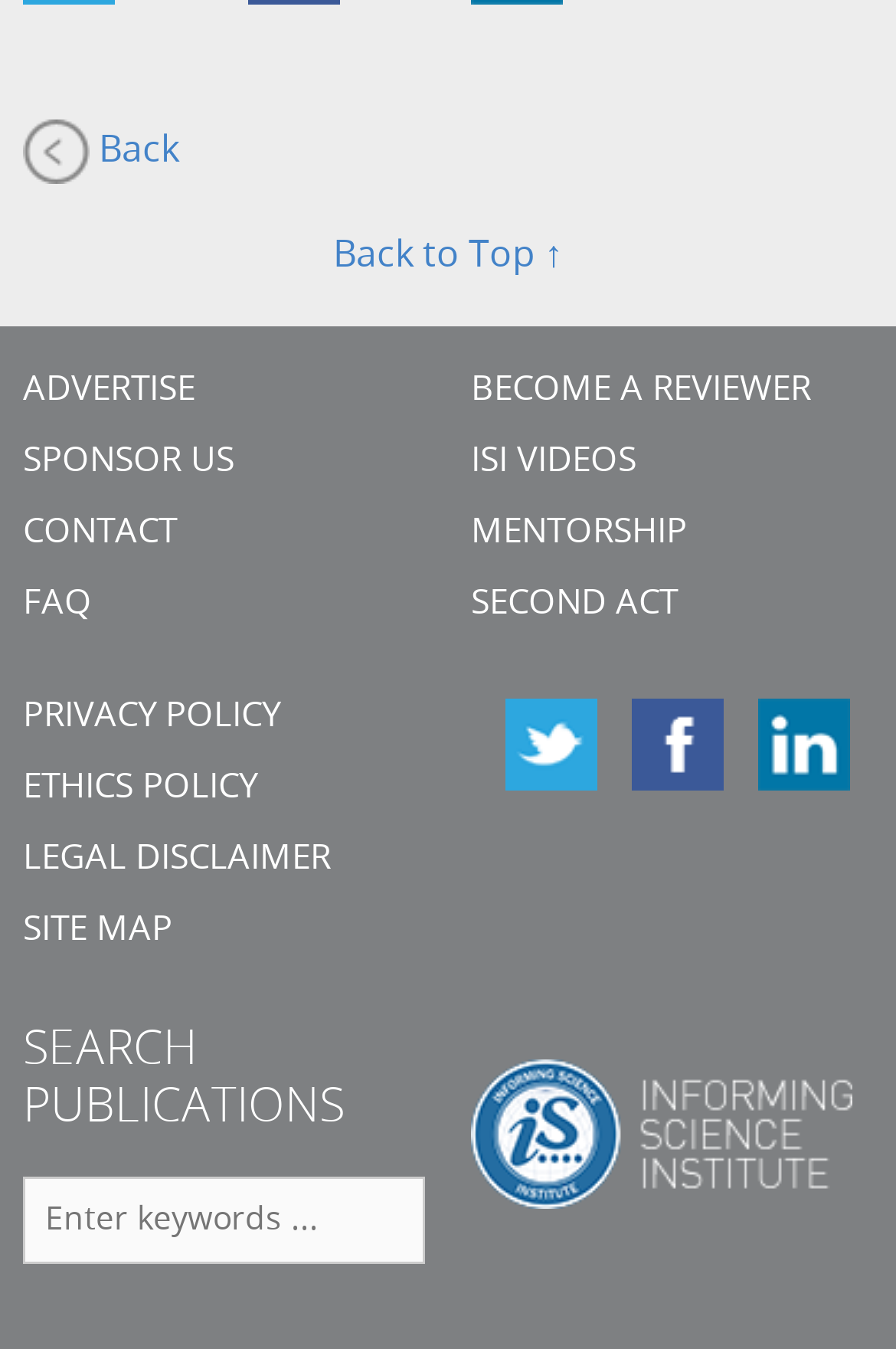Find the bounding box coordinates of the area to click in order to follow the instruction: "go back".

[0.026, 0.089, 0.974, 0.137]